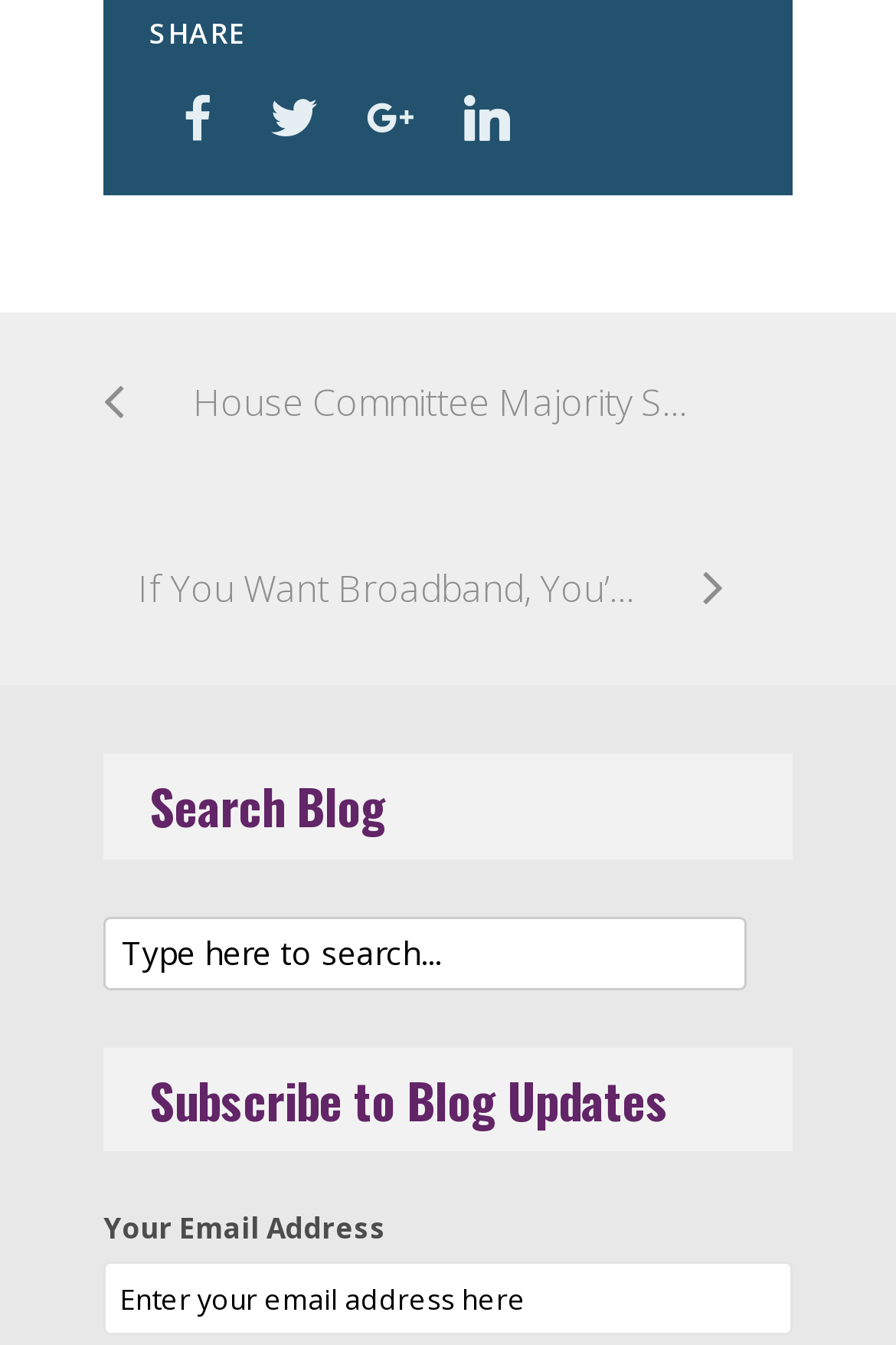How many blog post links are displayed?
Could you answer the question with a detailed and thorough explanation?

There are two blog post links displayed, with titles 'House Committee Majority Staff Proposes Structural Changes to FCC' and 'If You Want Broadband, You’ve Got To Get It Built'.